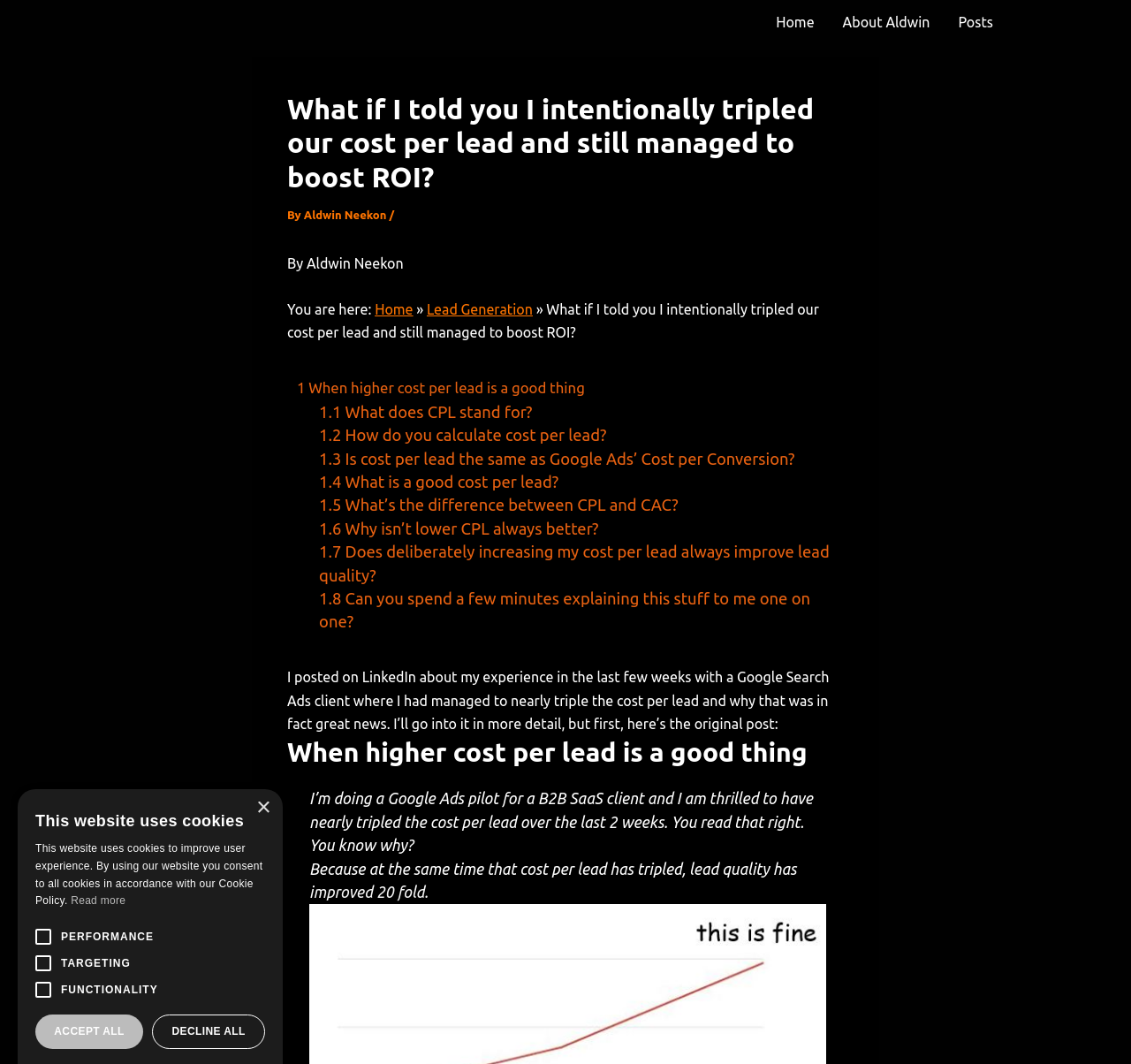Identify the bounding box coordinates of the element that should be clicked to fulfill this task: "Learn more about 'What if I told you I intentionally tripled our cost per lead and still managed to boost ROI?'". The coordinates should be provided as four float numbers between 0 and 1, i.e., [left, top, right, bottom].

[0.254, 0.283, 0.724, 0.32]